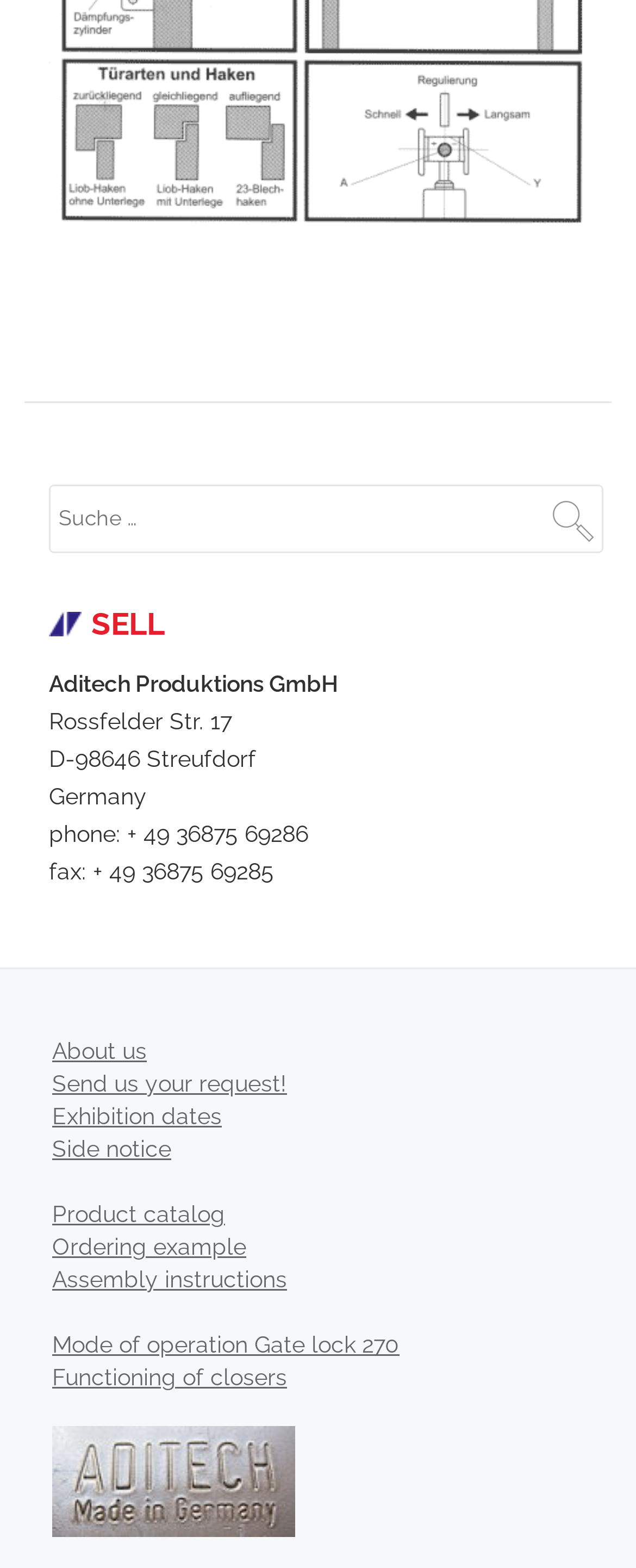Extract the bounding box coordinates of the UI element described by: "name="s" placeholder="Suche …"". The coordinates should include four float numbers ranging from 0 to 1, e.g., [left, top, right, bottom].

[0.077, 0.309, 0.949, 0.353]